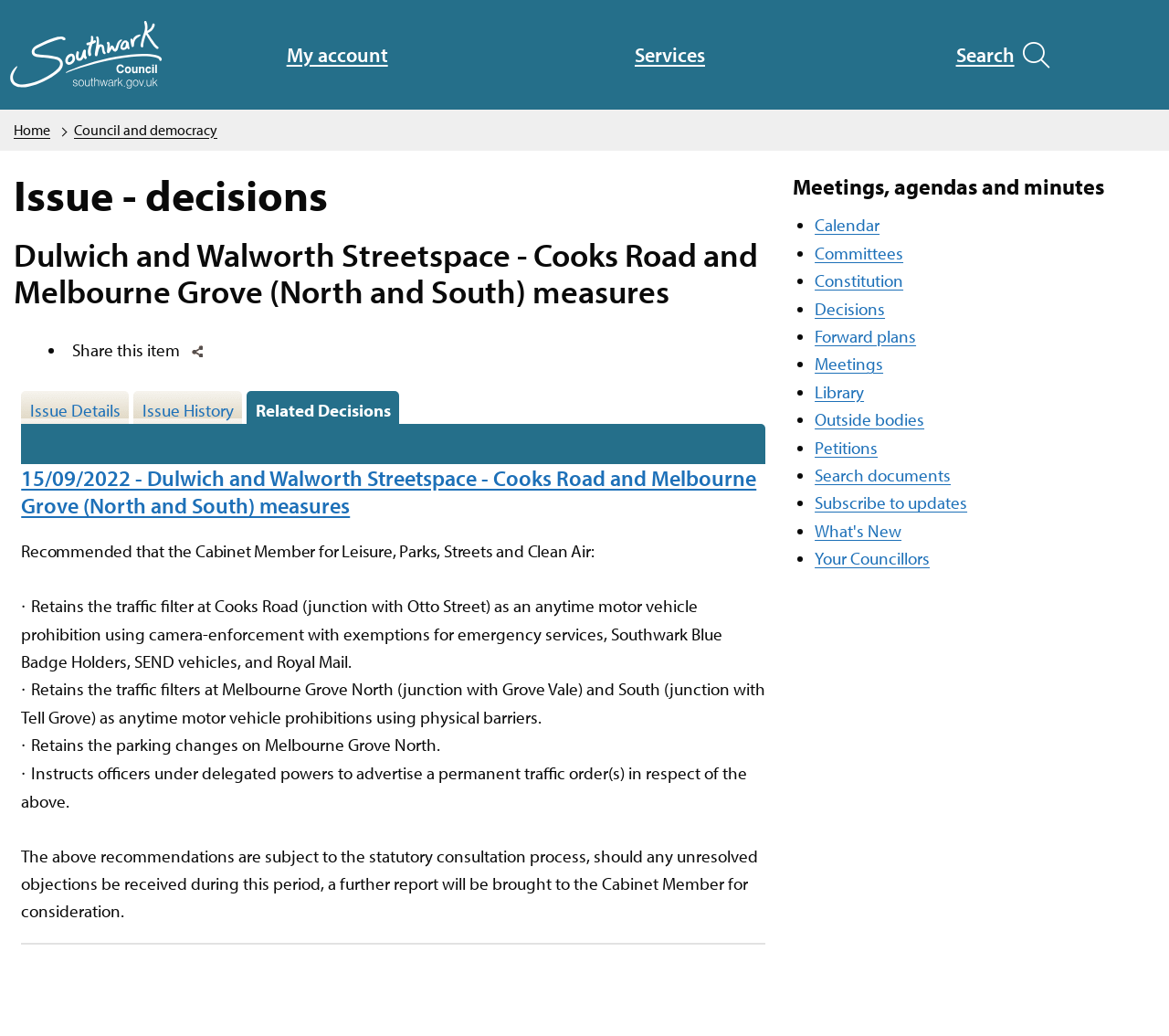From the webpage screenshot, predict the bounding box of the UI element that matches this description: "Library".

[0.697, 0.368, 0.739, 0.389]